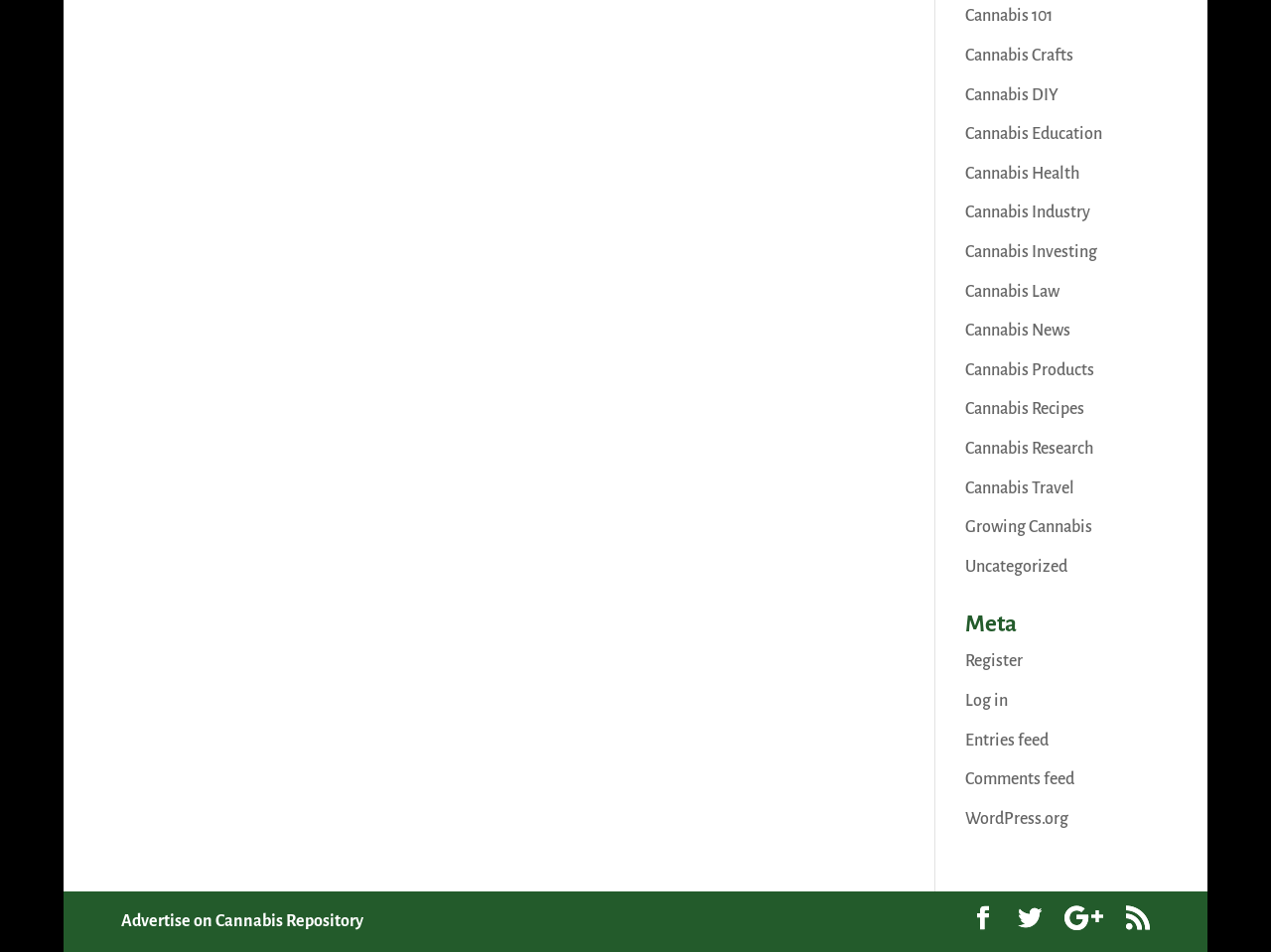What is the purpose of the 'Register' link?
Use the information from the image to give a detailed answer to the question.

The 'Register' link is likely intended for users to create an account on the website, allowing them to access additional features or content.